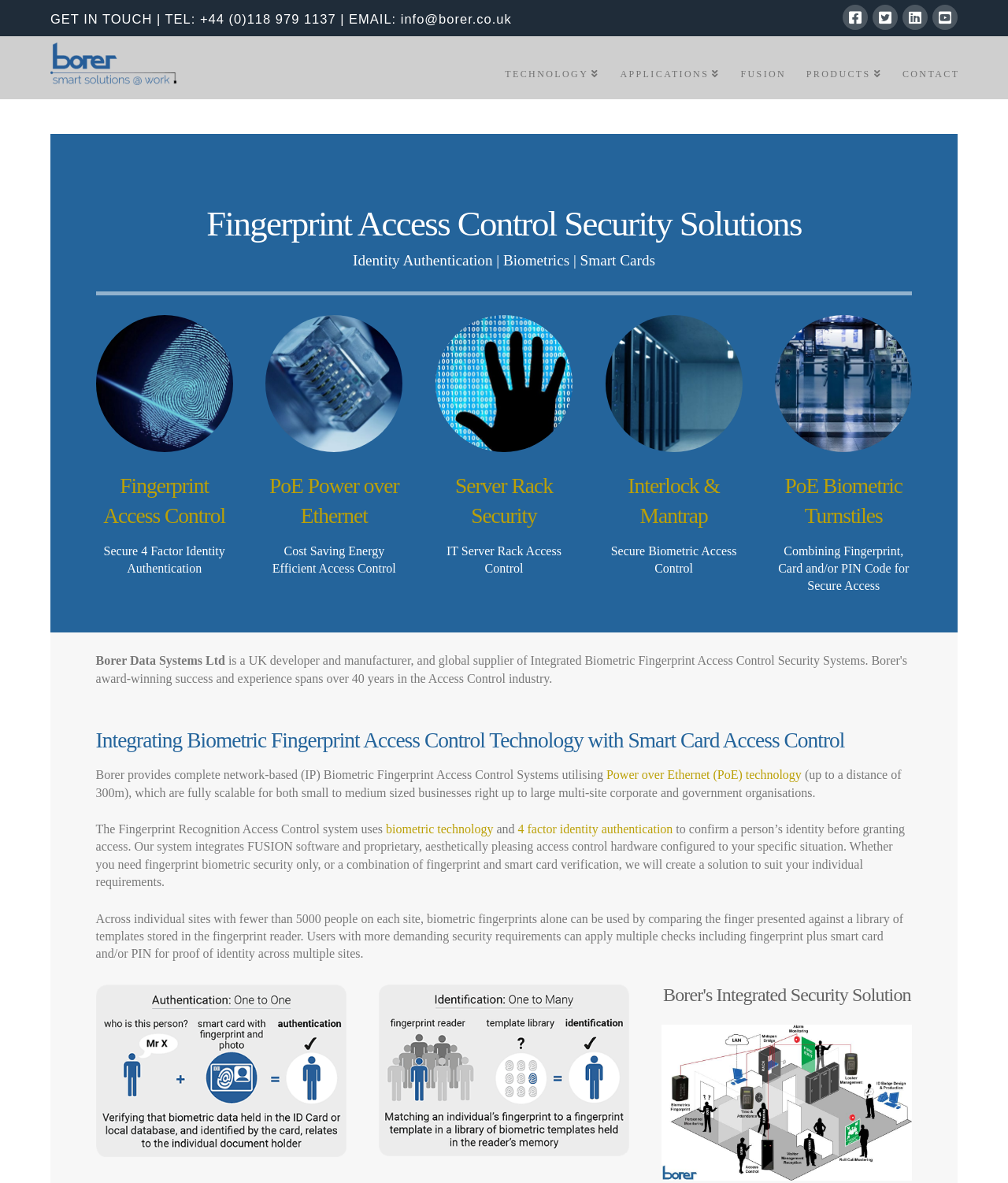Please locate the bounding box coordinates of the region I need to click to follow this instruction: "Explore the PoE Biometric Turnstiles solution".

[0.769, 0.266, 0.905, 0.382]